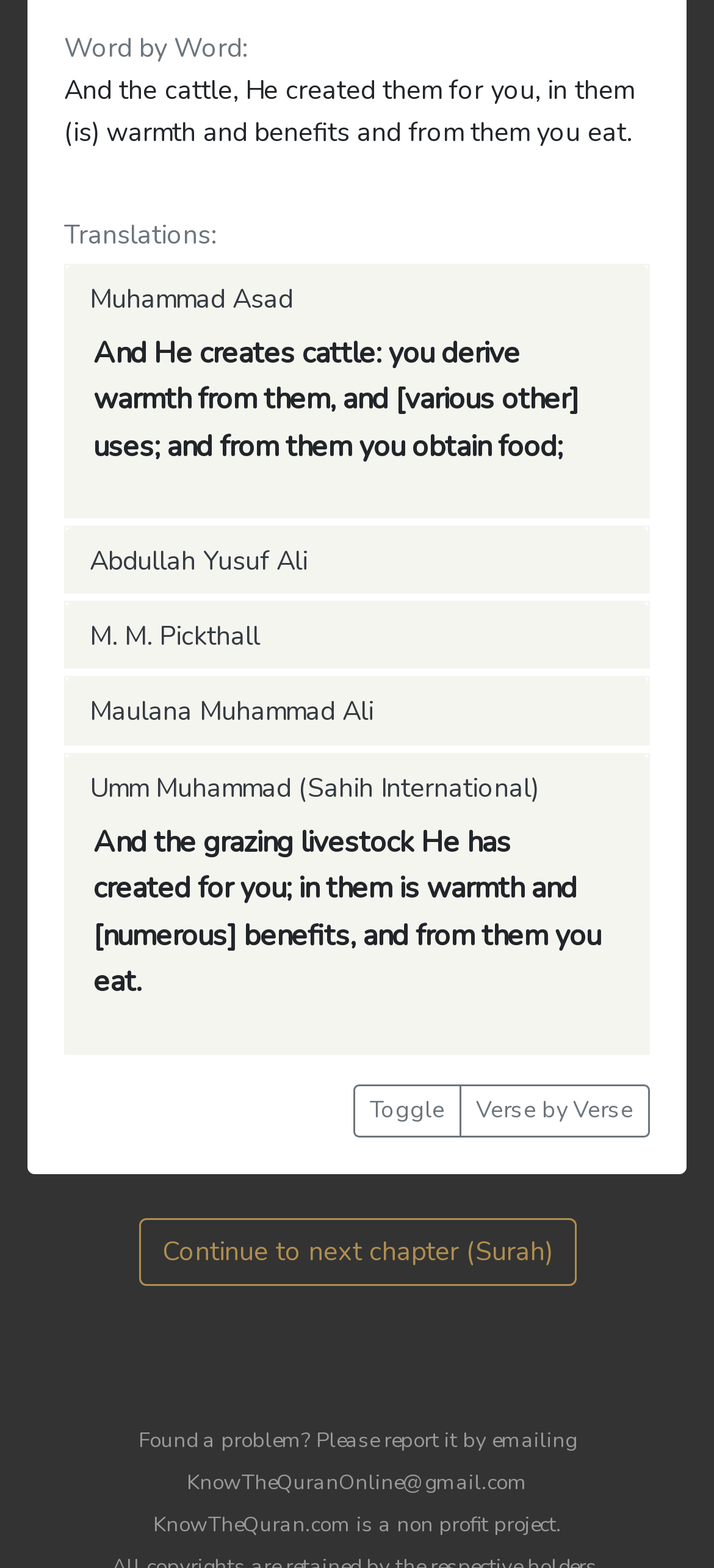Using the details from the image, please elaborate on the following question: What is the purpose of the 'Toggle' button?

The purpose of the 'Toggle' button is not explicitly stated on the page, but it is likely related to the 'Verse by Verse' link next to it, possibly toggling between different viewing modes.